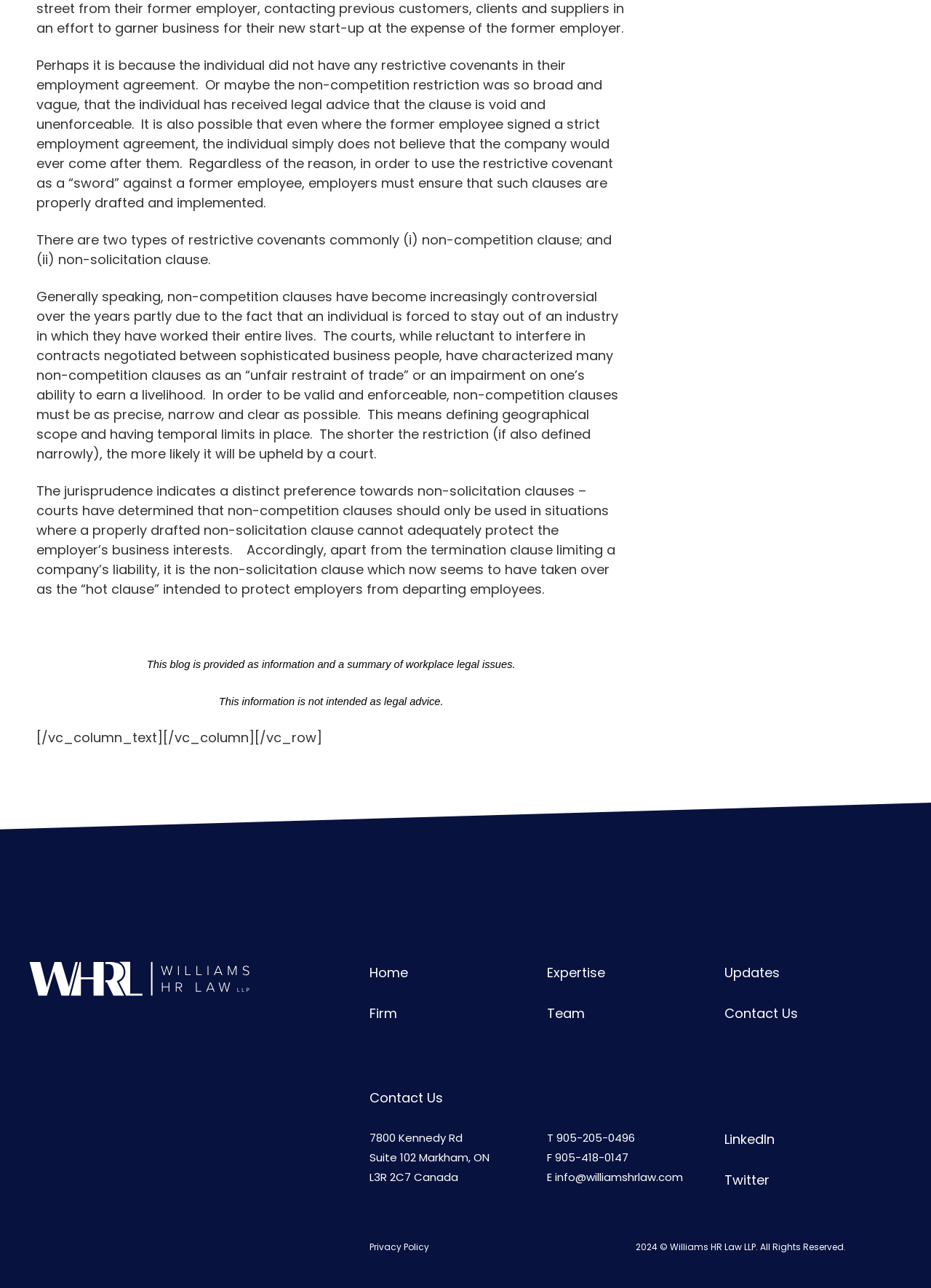Could you highlight the region that needs to be clicked to execute the instruction: "Click on the 'LinkedIn' link"?

[0.778, 0.877, 0.832, 0.891]